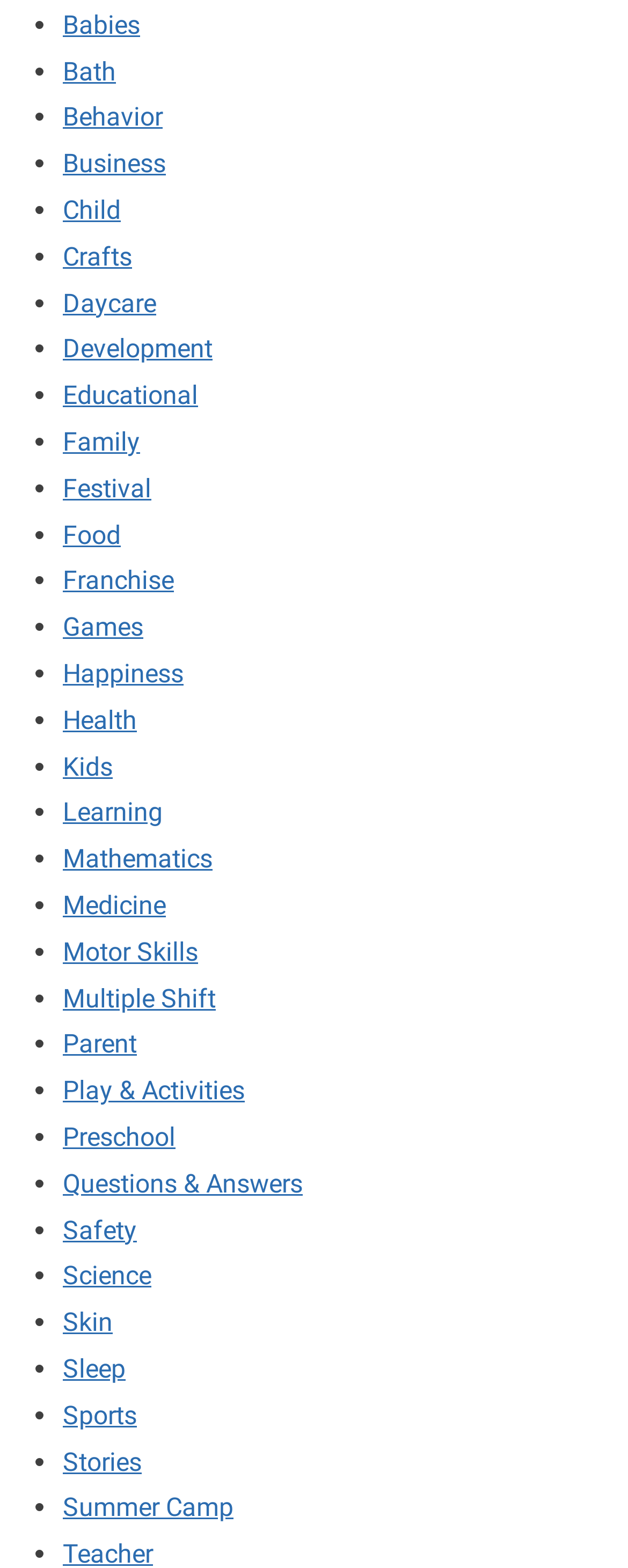Determine the bounding box coordinates of the section I need to click to execute the following instruction: "View DIPS". Provide the coordinates as four float numbers between 0 and 1, i.e., [left, top, right, bottom].

None